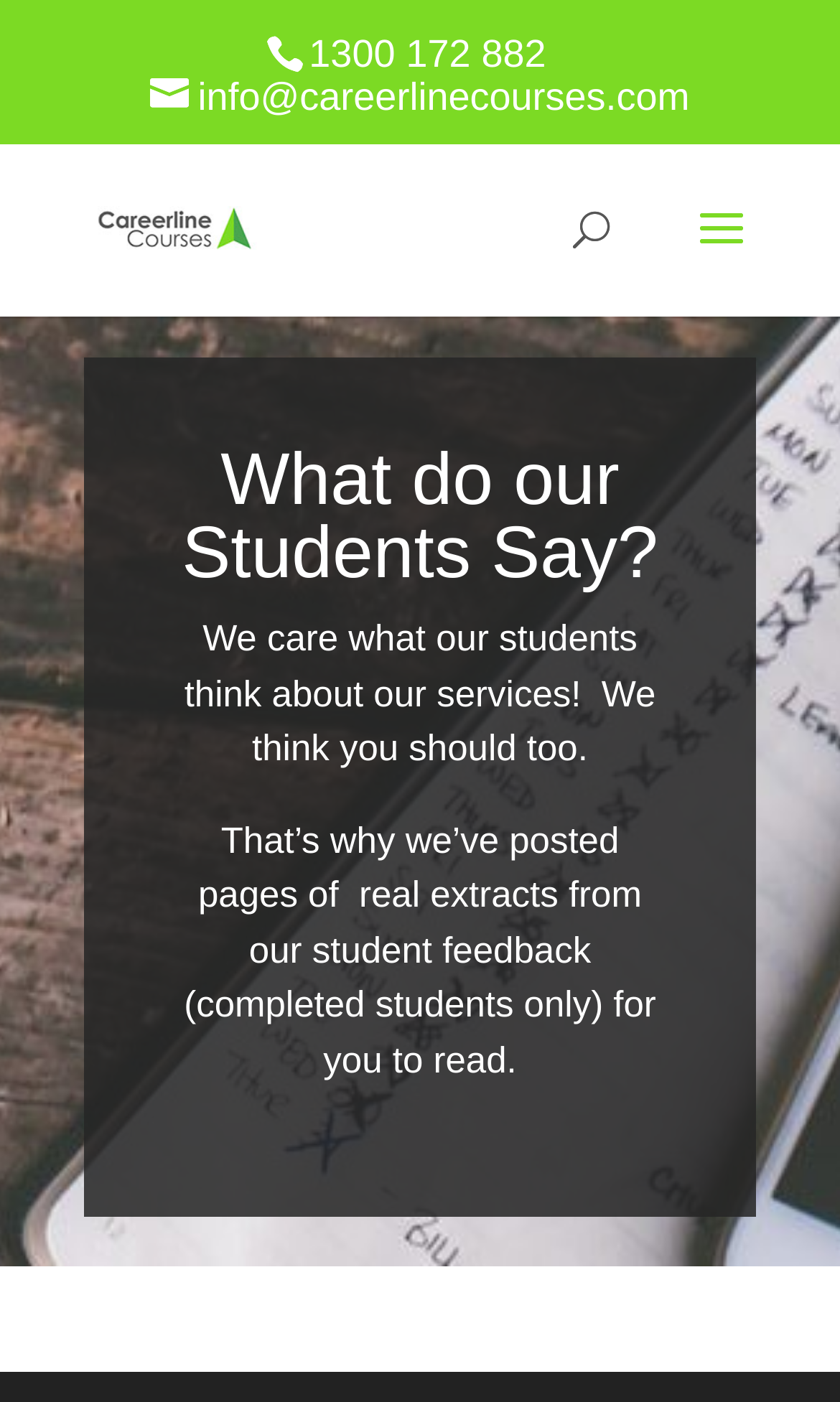What is the purpose of the search box?
Answer with a single word or short phrase according to what you see in the image.

Search for: